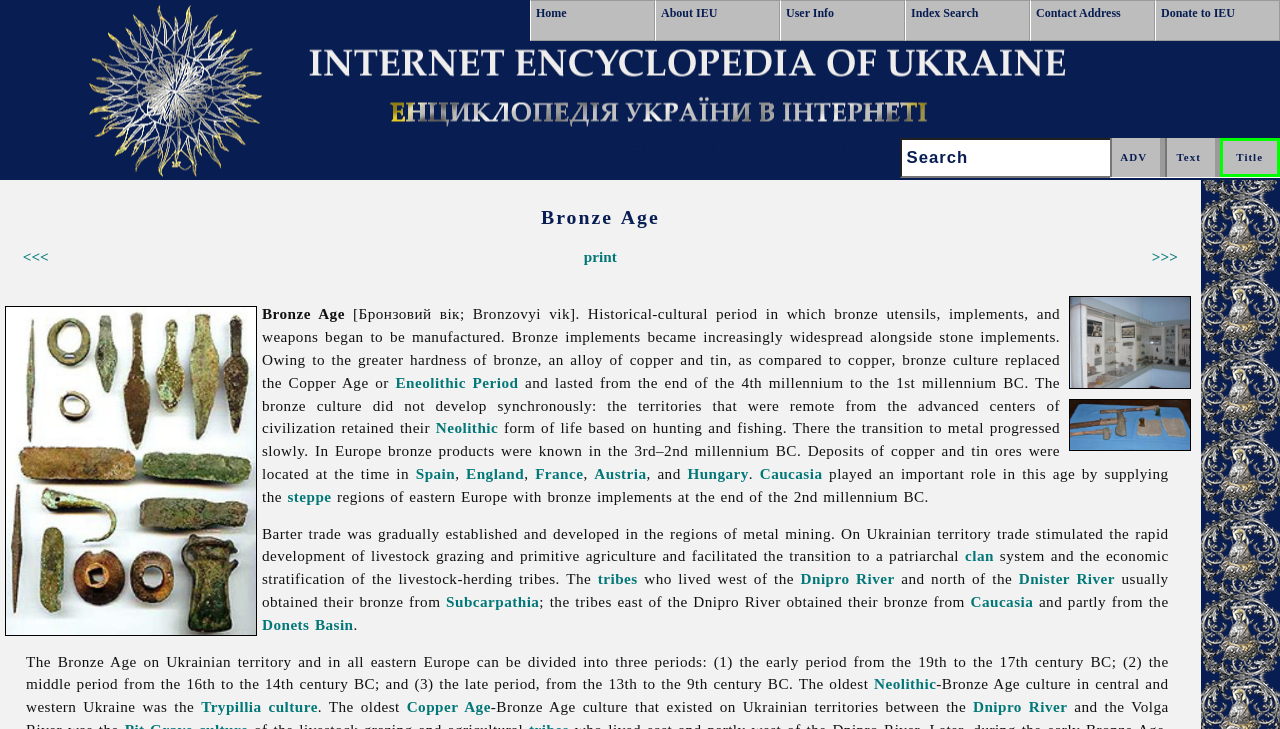Please locate the bounding box coordinates of the element that needs to be clicked to achieve the following instruction: "Learn more about the Eneolithic Period". The coordinates should be four float numbers between 0 and 1, i.e., [left, top, right, bottom].

[0.309, 0.513, 0.405, 0.536]